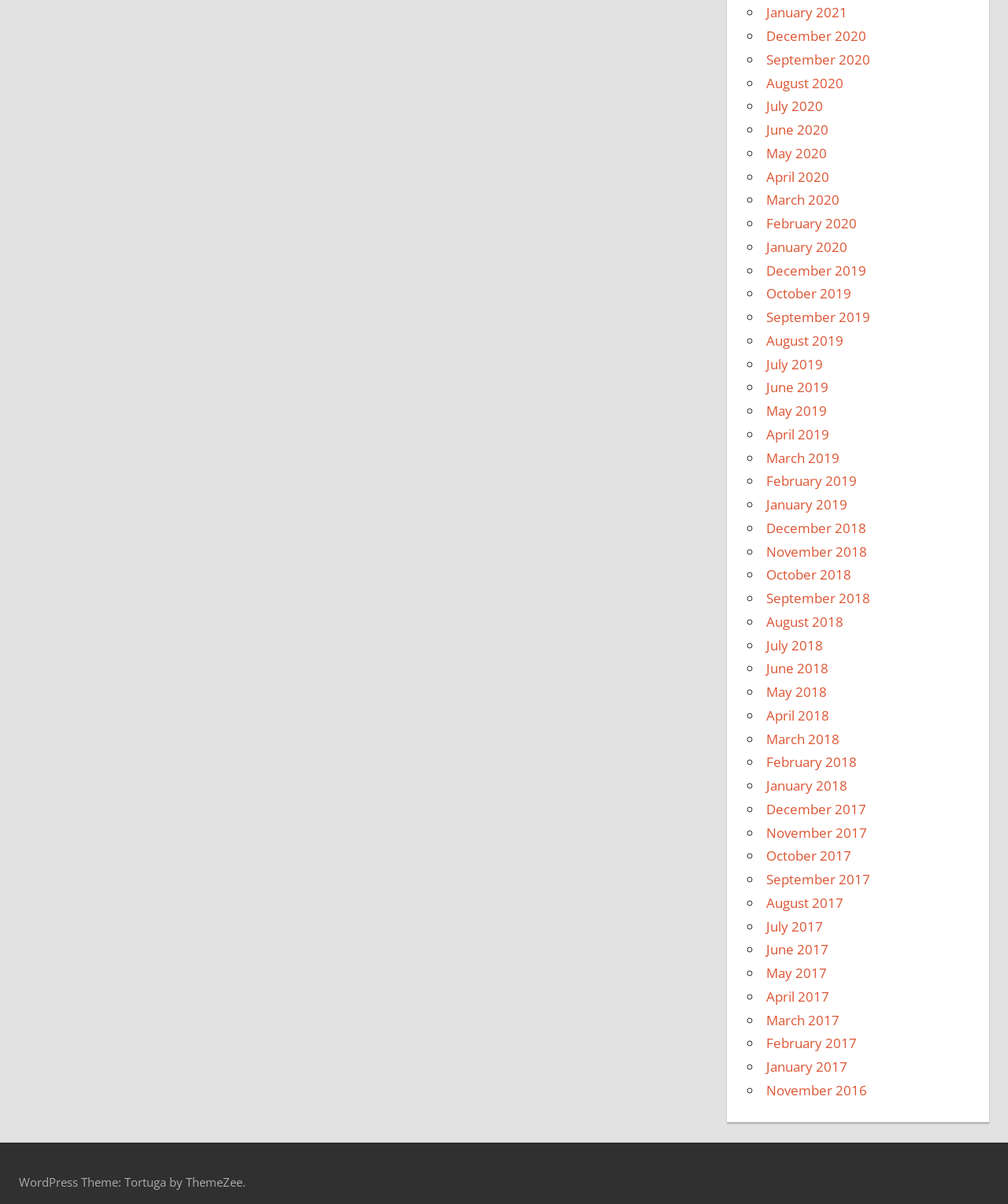Please examine the image and answer the question with a detailed explanation:
What is the earliest month listed?

By examining the list of links, I can see that the earliest month listed is December 2017, which is located at the bottom of the list.